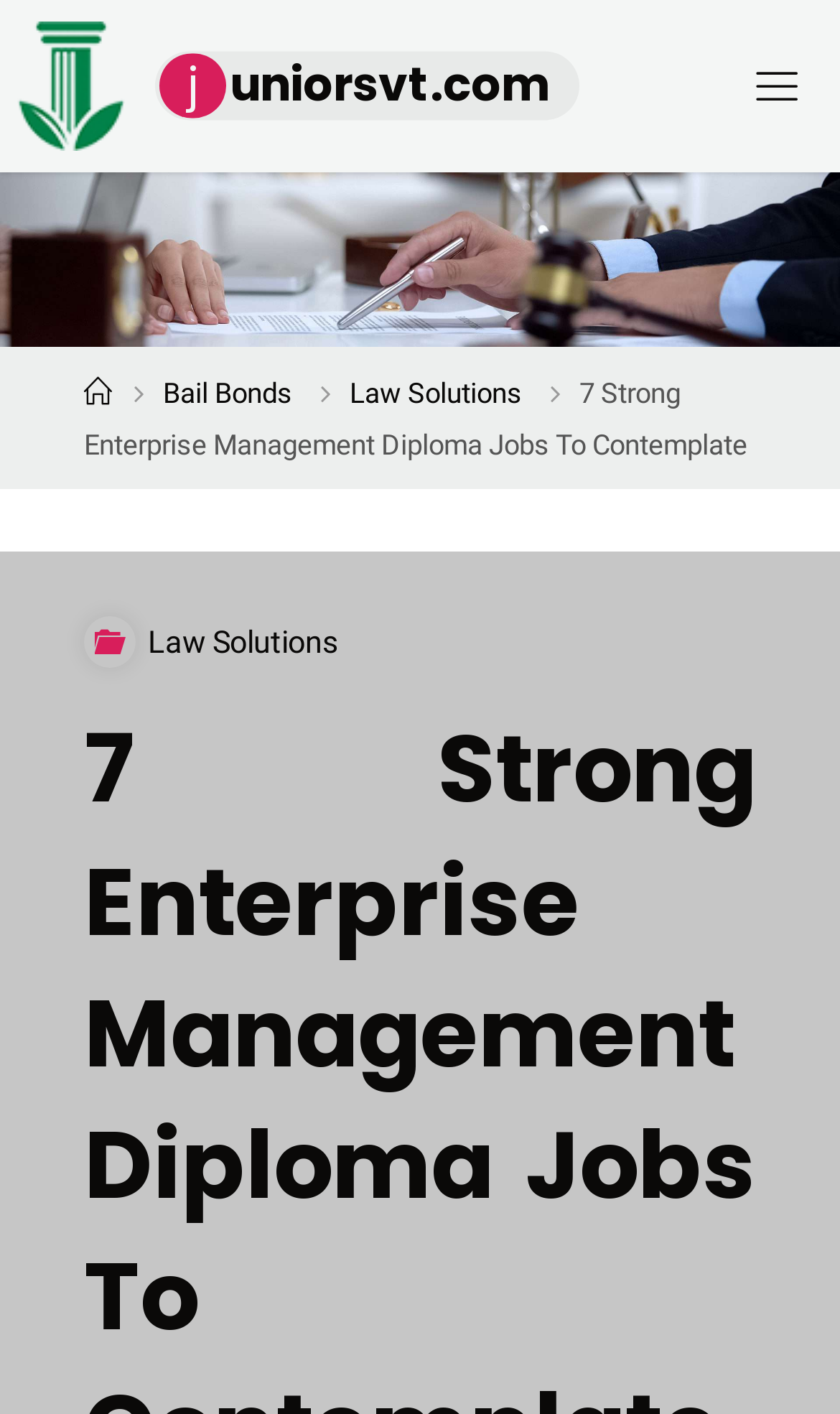What is the category of the article?
Give a detailed and exhaustive answer to the question.

The category of the article can be found by looking at the links below the title, where 'Law Solutions' is listed as a category.